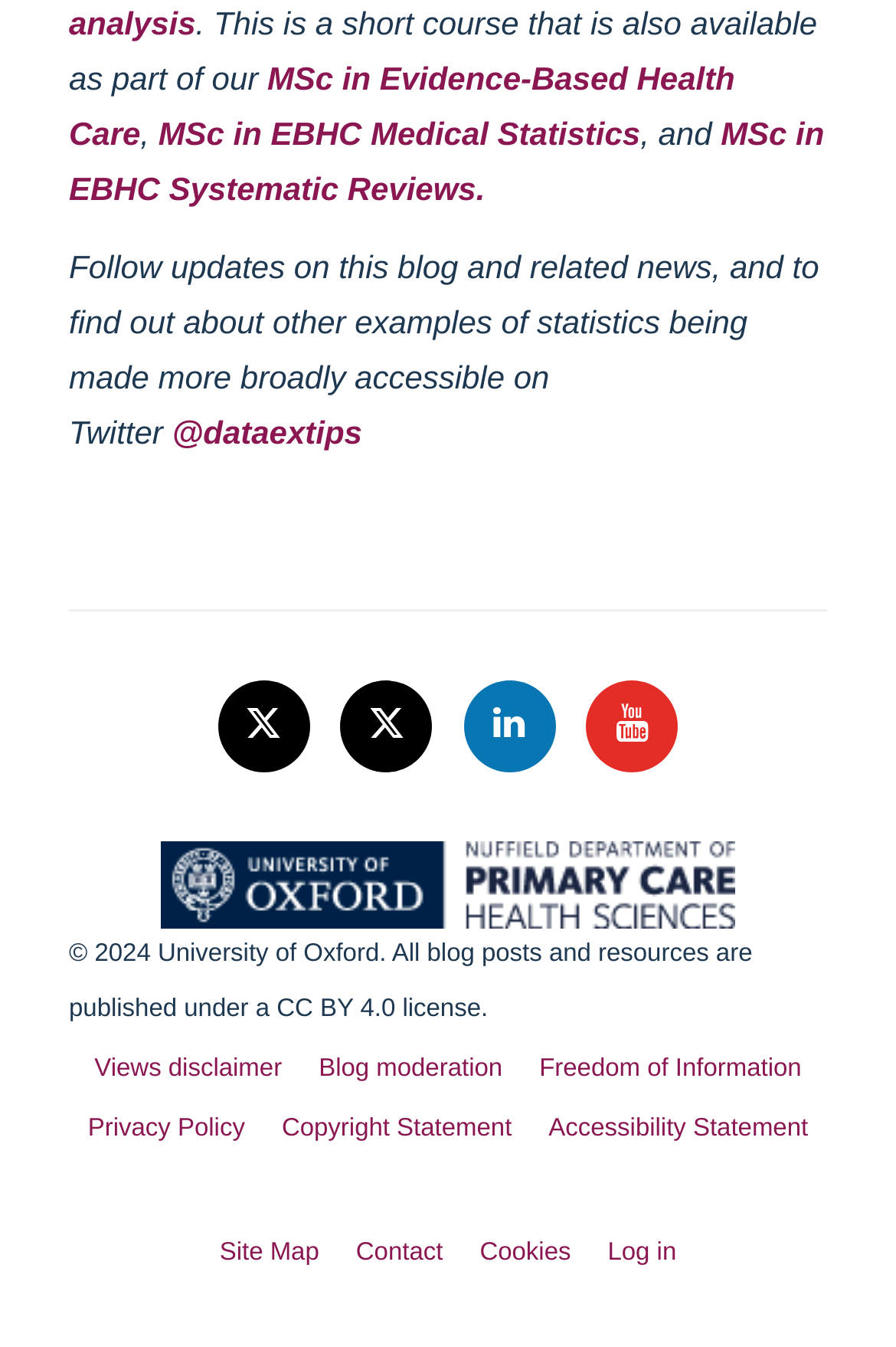Return the bounding box coordinates of the UI element that corresponds to this description: "Views disclaimer". The coordinates must be given as four float numbers in the range of 0 and 1, [left, top, right, bottom].

[0.105, 0.784, 0.315, 0.804]